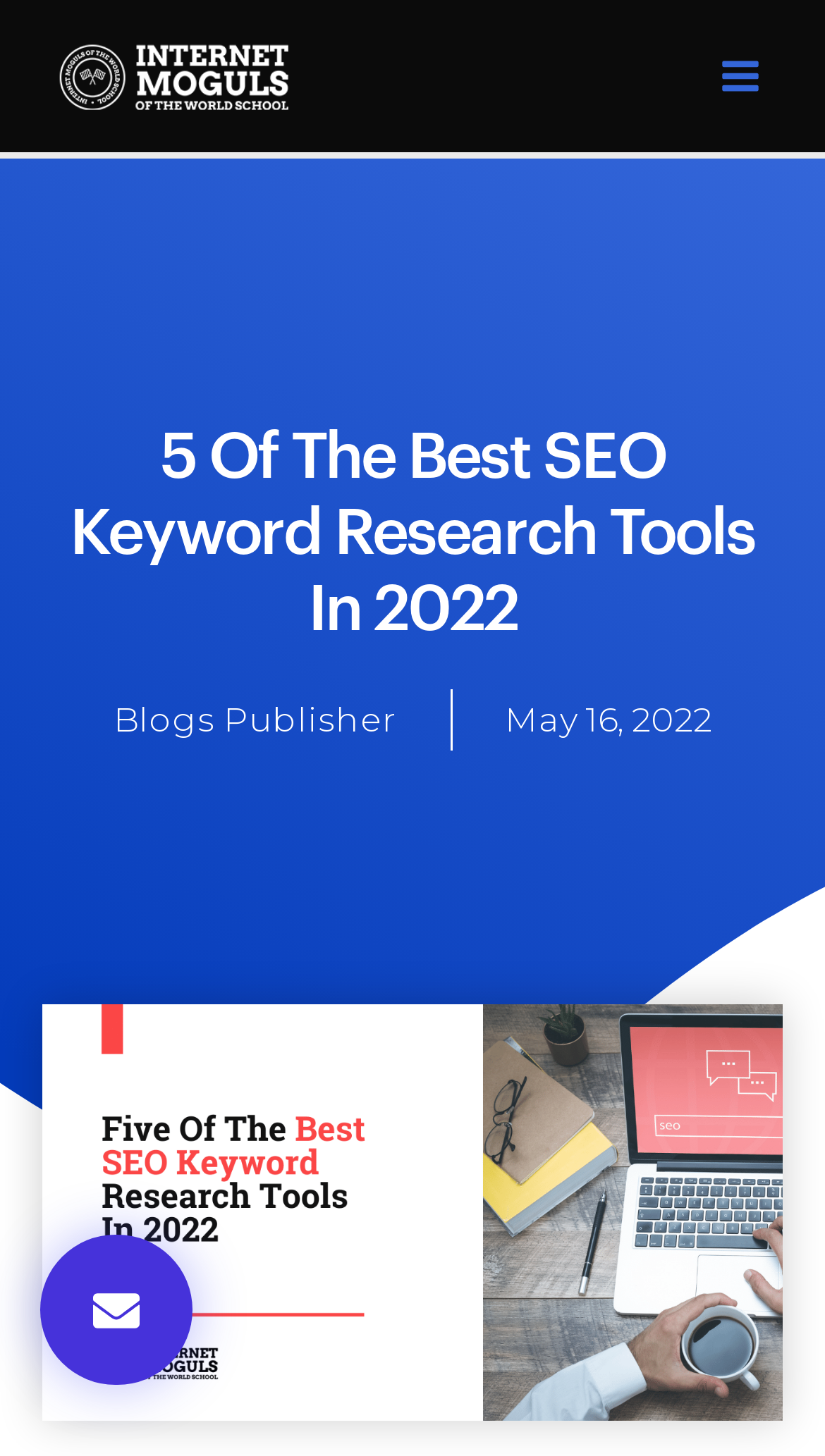Summarize the contents and layout of the webpage in detail.

The webpage is about the top 5 SEO keyword research tools in 2022, as indicated by the title "5 Of The Best SEO Keyword Research Tools In 2022". At the top left corner, there is a link to "IMOTWS" accompanied by an image with the same name. 

On the top right corner, there is a button labeled "Main Menu" which is not expanded. Next to it, there is an image. 

Below the top section, there is a prominent heading that repeats the title "5 Of The Best SEO Keyword Research Tools In 2022", spanning almost the entire width of the page. 

Underneath the heading, there are two links, one to "Blogs Publisher" and another to the date "May 16, 2022", which also contains a time element. 

At the bottom left corner, there is a button without a label. 

Finally, at the bottom of the page, there is a large image with the same title as the webpage, "5 Of The Best SEO Keyword Research Tools In 2022", which occupies most of the page's width.